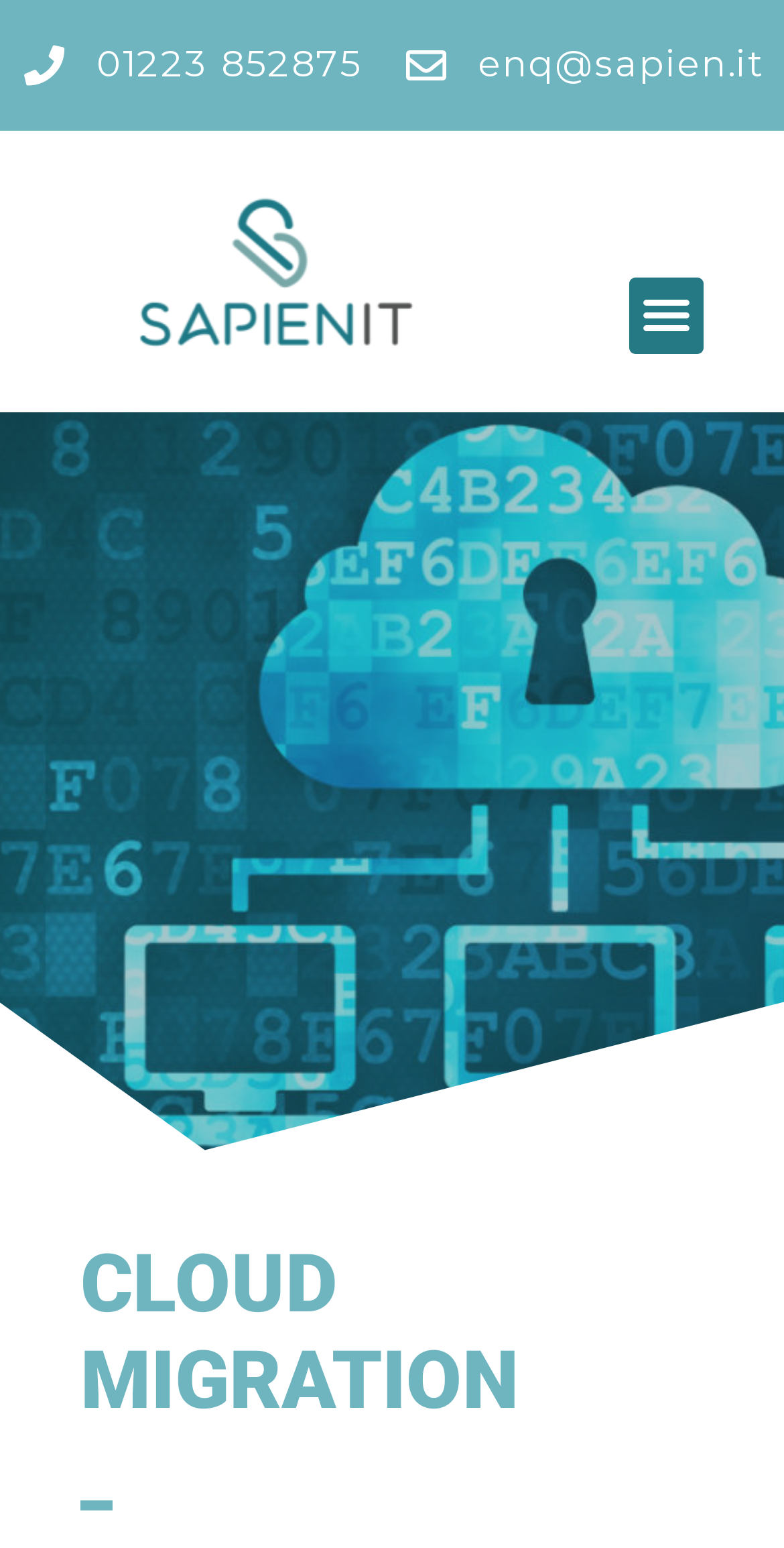Please determine the bounding box coordinates for the UI element described as: "Kingdom Ministry Co-ordination".

None